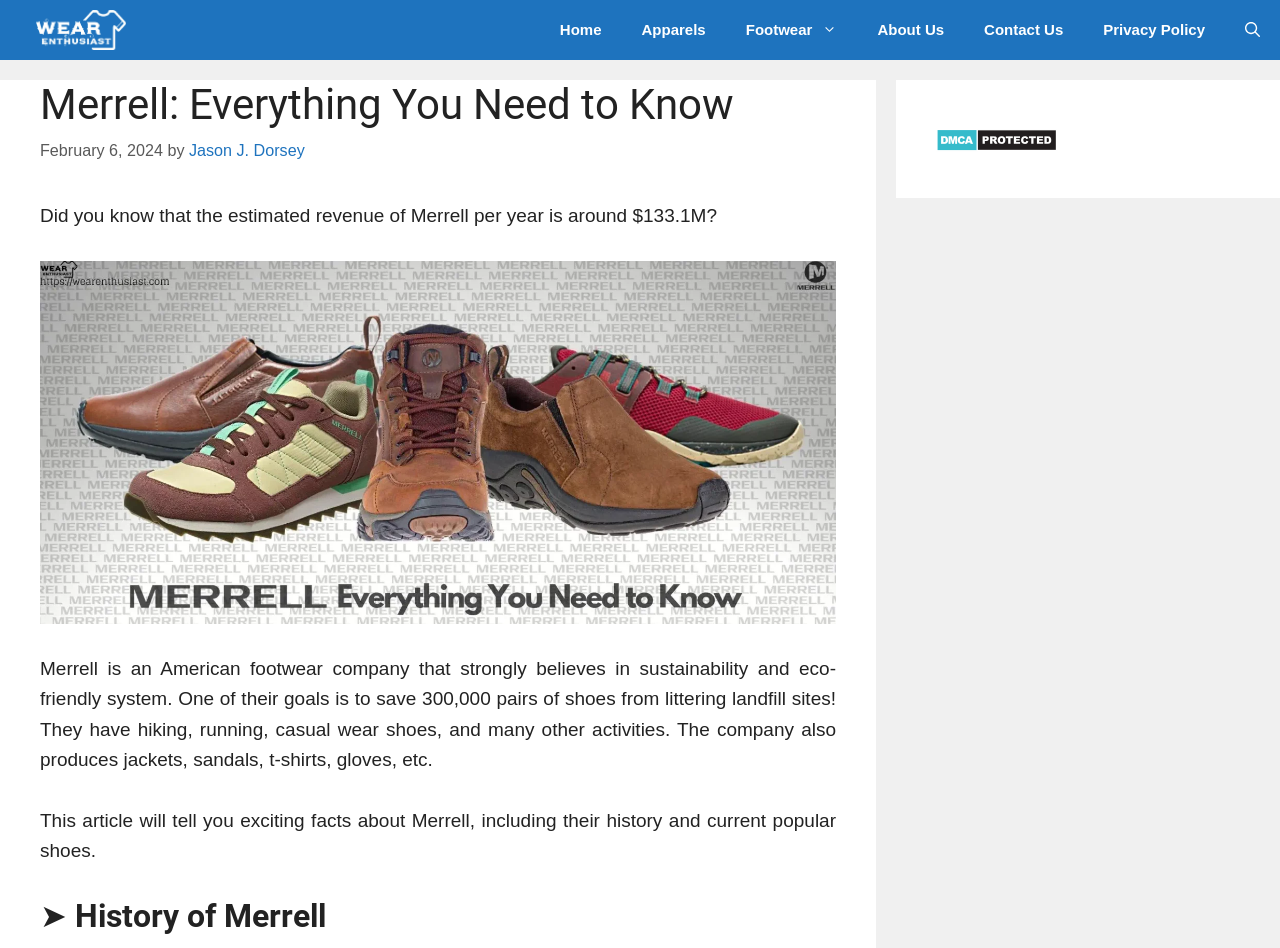Please identify the bounding box coordinates of the element's region that needs to be clicked to fulfill the following instruction: "visit Wearenthusiast". The bounding box coordinates should consist of four float numbers between 0 and 1, i.e., [left, top, right, bottom].

[0.0, 0.019, 0.098, 0.041]